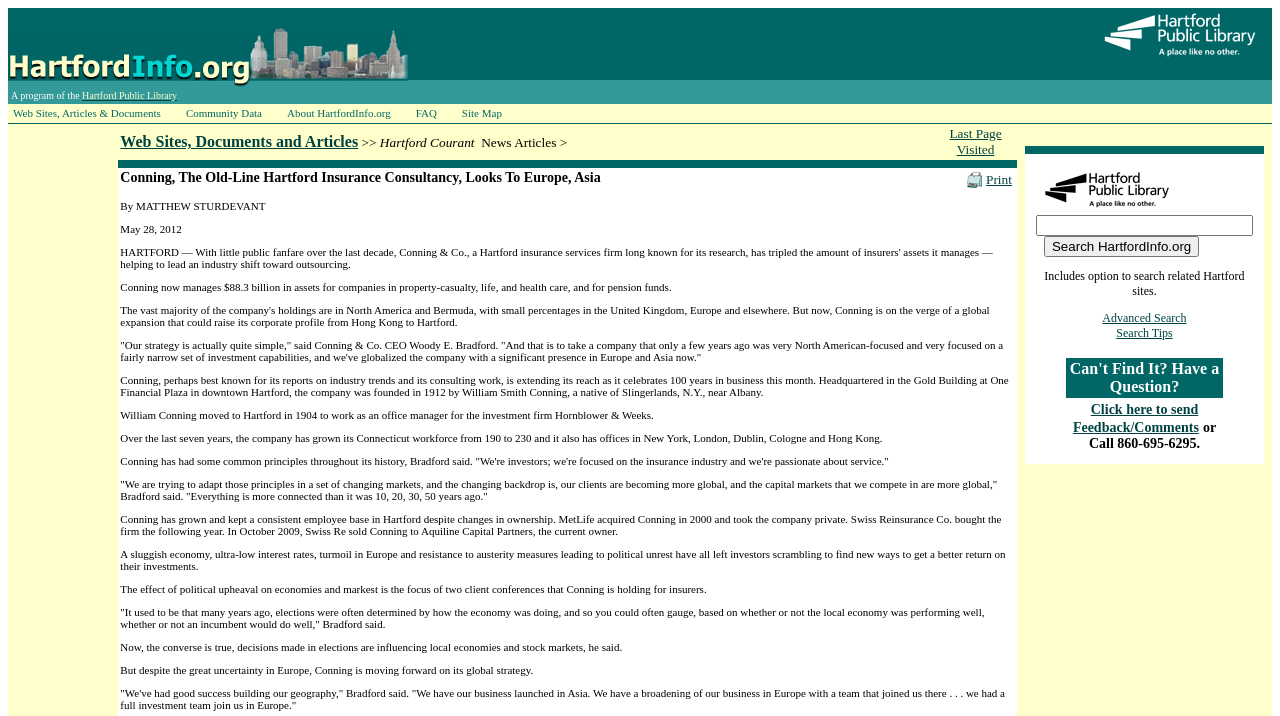Please provide a comprehensive response to the question based on the details in the image: How much in assets does Conning manage?

The answer can be found in the article text, where it is mentioned that 'Conning now manages $88.3 billion in assets for companies in property-casualty, life, and health care, and for pension funds.'